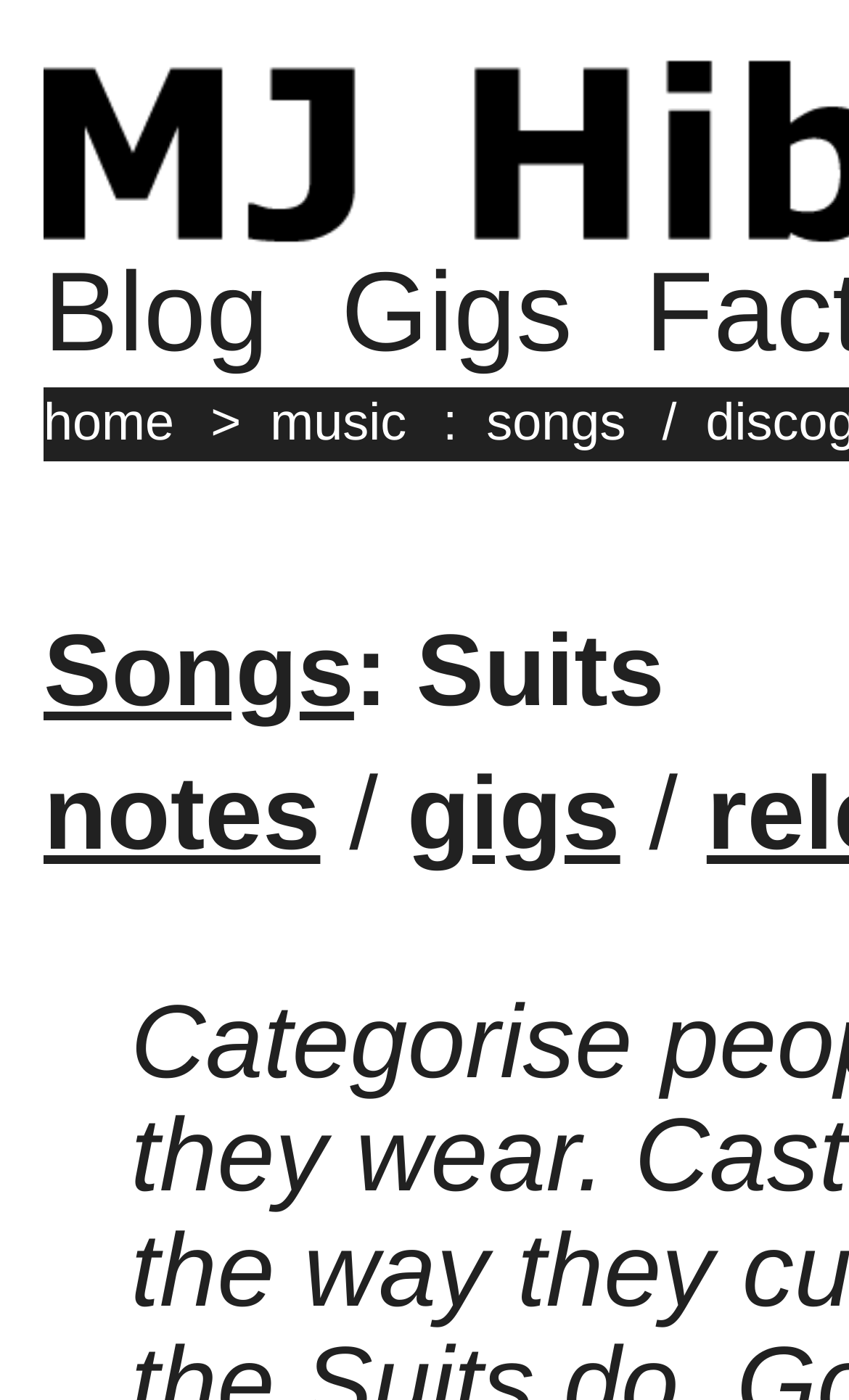Please specify the bounding box coordinates of the clickable region necessary for completing the following instruction: "Click on the '1' button". The coordinates must consist of four float numbers between 0 and 1, i.e., [left, top, right, bottom].

None